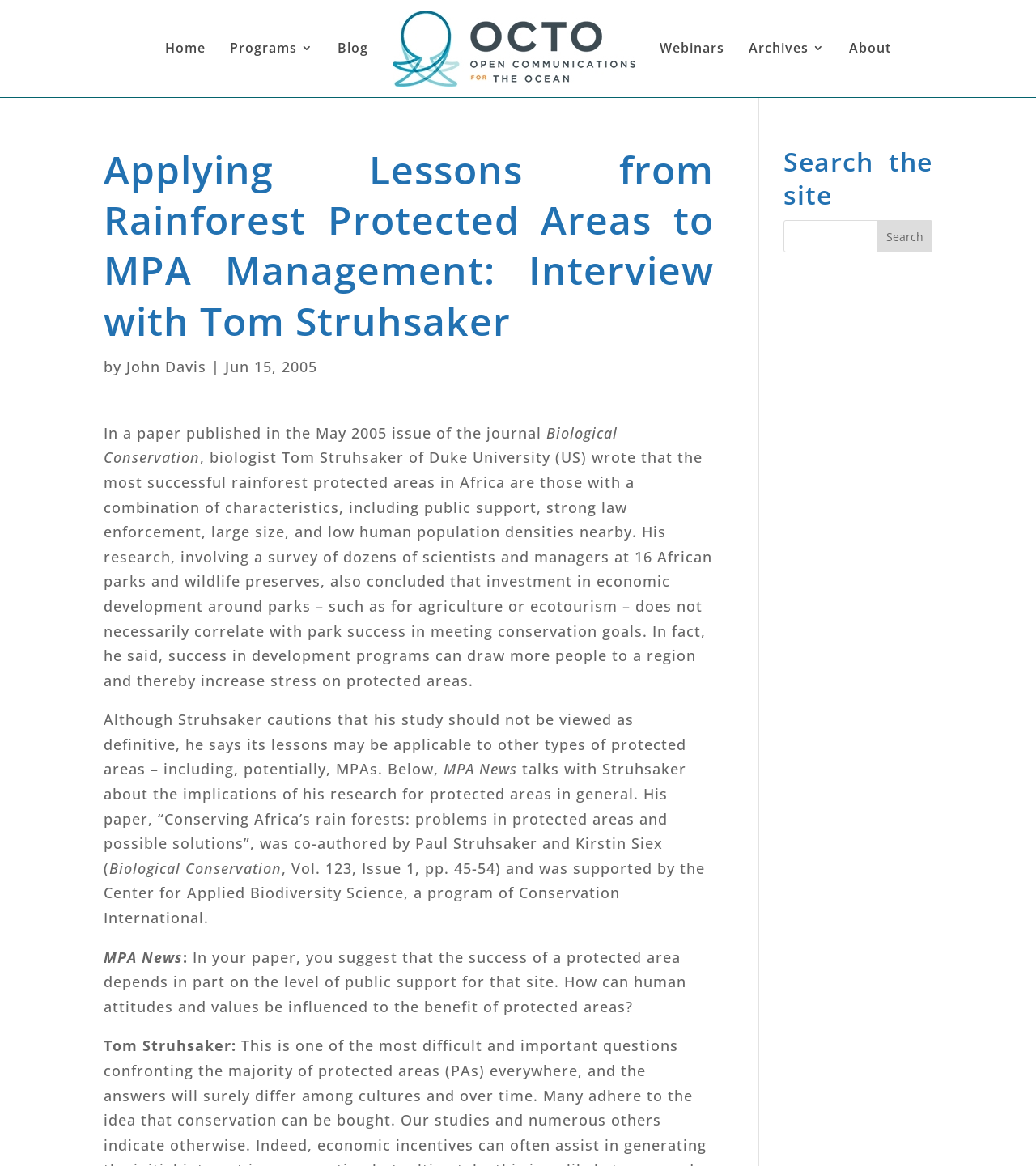What is the main title displayed on this webpage?

Applying Lessons from Rainforest Protected Areas to MPA Management: Interview with Tom Struhsaker